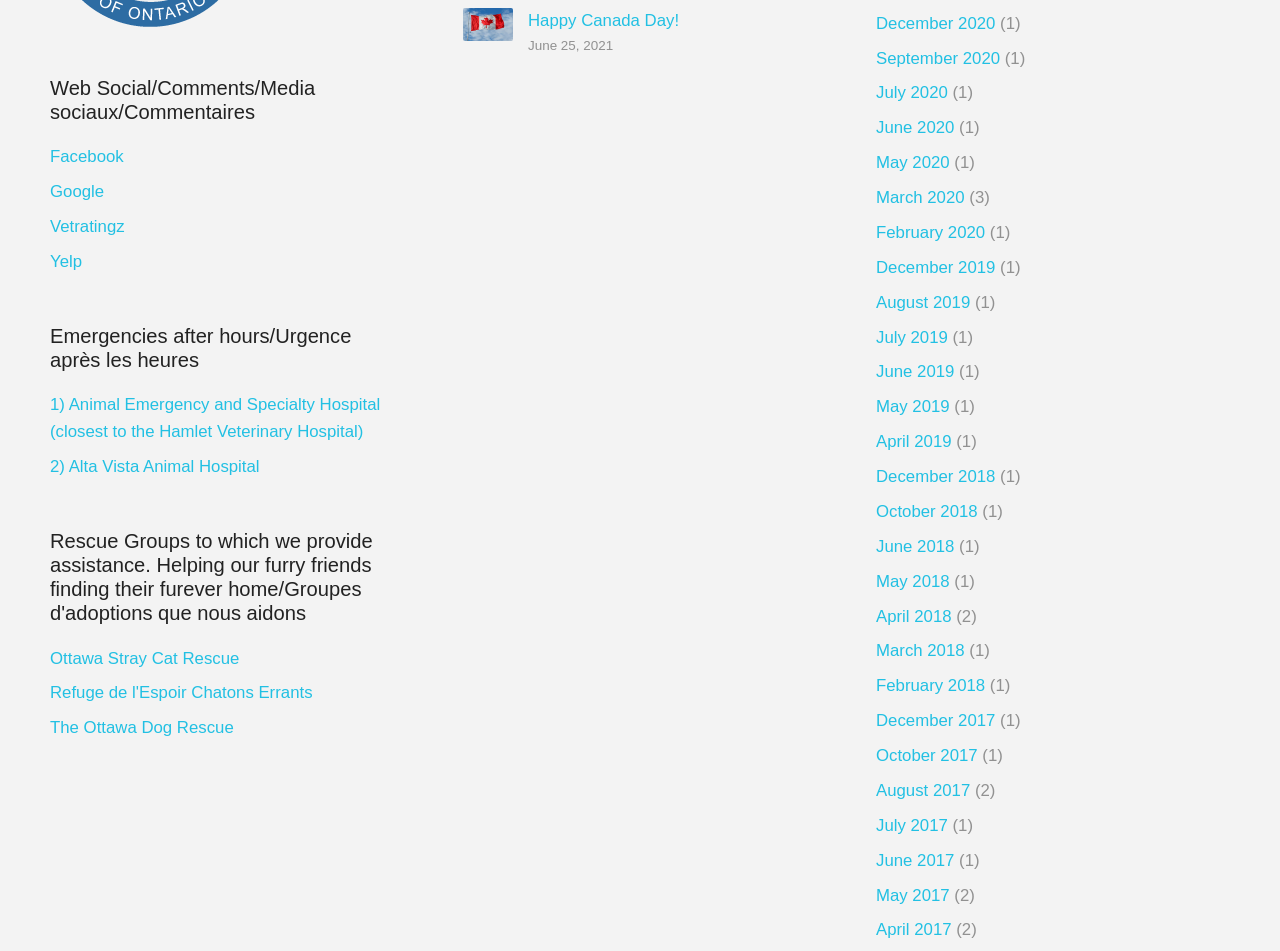Show the bounding box coordinates of the element that should be clicked to complete the task: "Read Happy Canada Day!".

[0.412, 0.012, 0.531, 0.032]